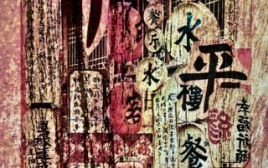Offer a detailed narrative of the scene depicted in the image.

The image showcases a vibrant and textured montage featuring a variety of Chinese characters prominently displayed against a richly layered background. The composition includes elements that resemble traditional signage and advertising, capturing the essence of urban landscapes. Various styles of characters intermingle, suggesting a blend of historical and contemporary influences. This visual arrangement forms a narrative steeped in cultural significance, reflecting both the artistic and communicative aspects of written language in public spaces. The use of colors and patterns enhances the visual impact, making it a compelling representation of the interplay between text and imagery. This piece echoes themes related to the exploration of language within art, reminiscent of multi-layered photography that challenges perceptions of coherence and contradiction in visual storytelling.